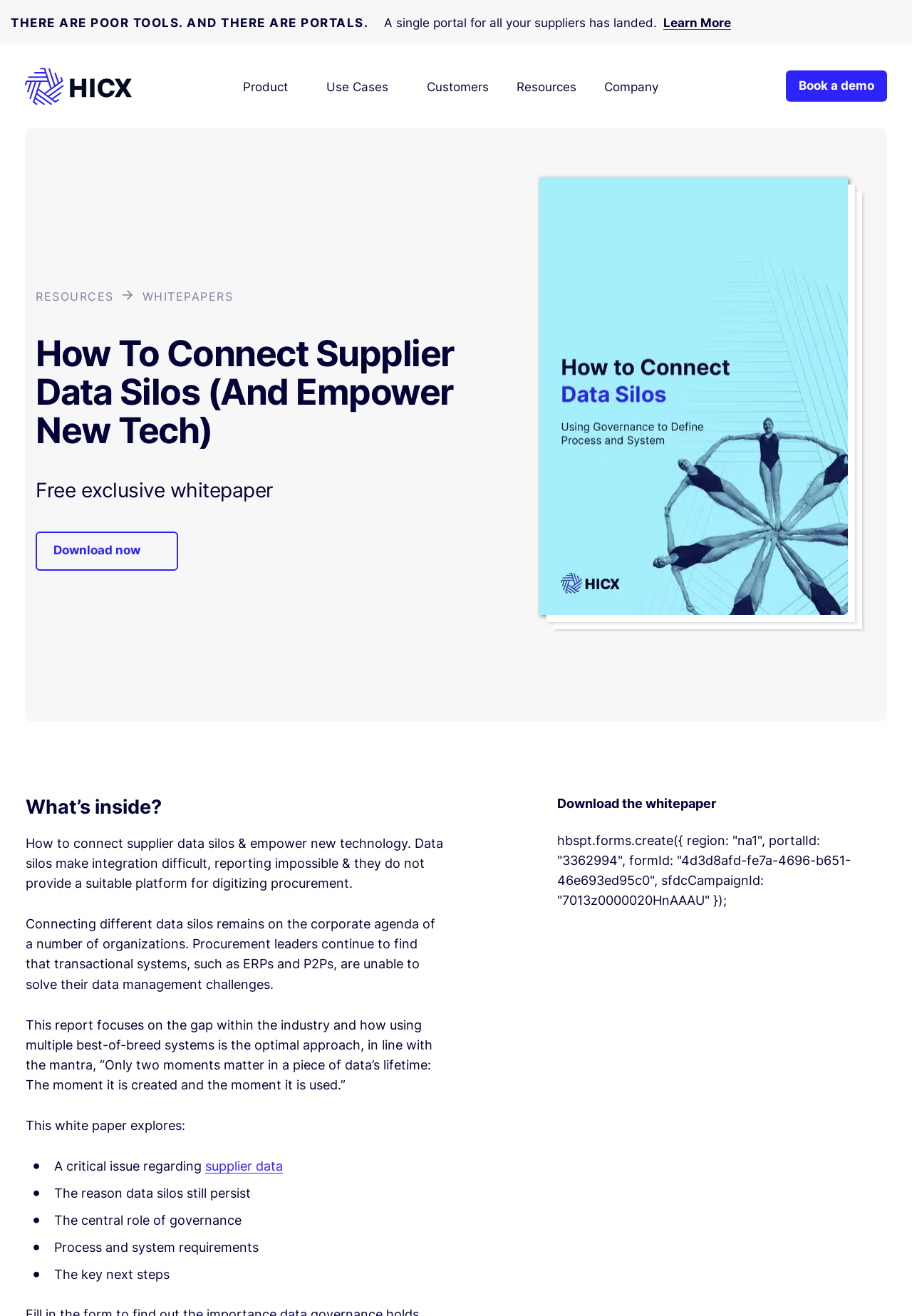Locate the bounding box coordinates of the element's region that should be clicked to carry out the following instruction: "Click on 'Posts' navigation". The coordinates need to be four float numbers between 0 and 1, i.e., [left, top, right, bottom].

None